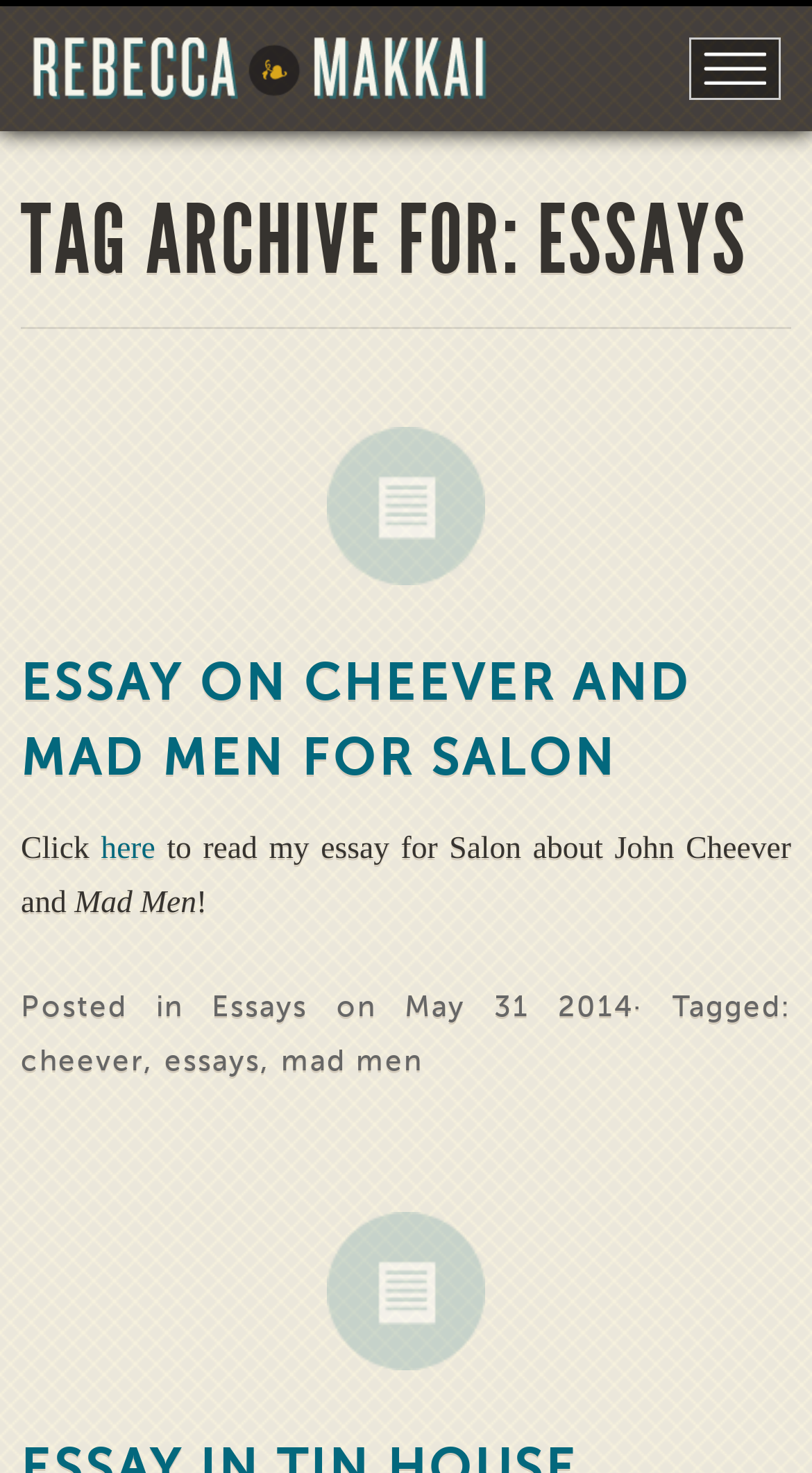Indicate the bounding box coordinates of the element that must be clicked to execute the instruction: "go to the news page". The coordinates should be given as four float numbers between 0 and 1, i.e., [left, top, right, bottom].

[0.403, 0.289, 0.597, 0.397]